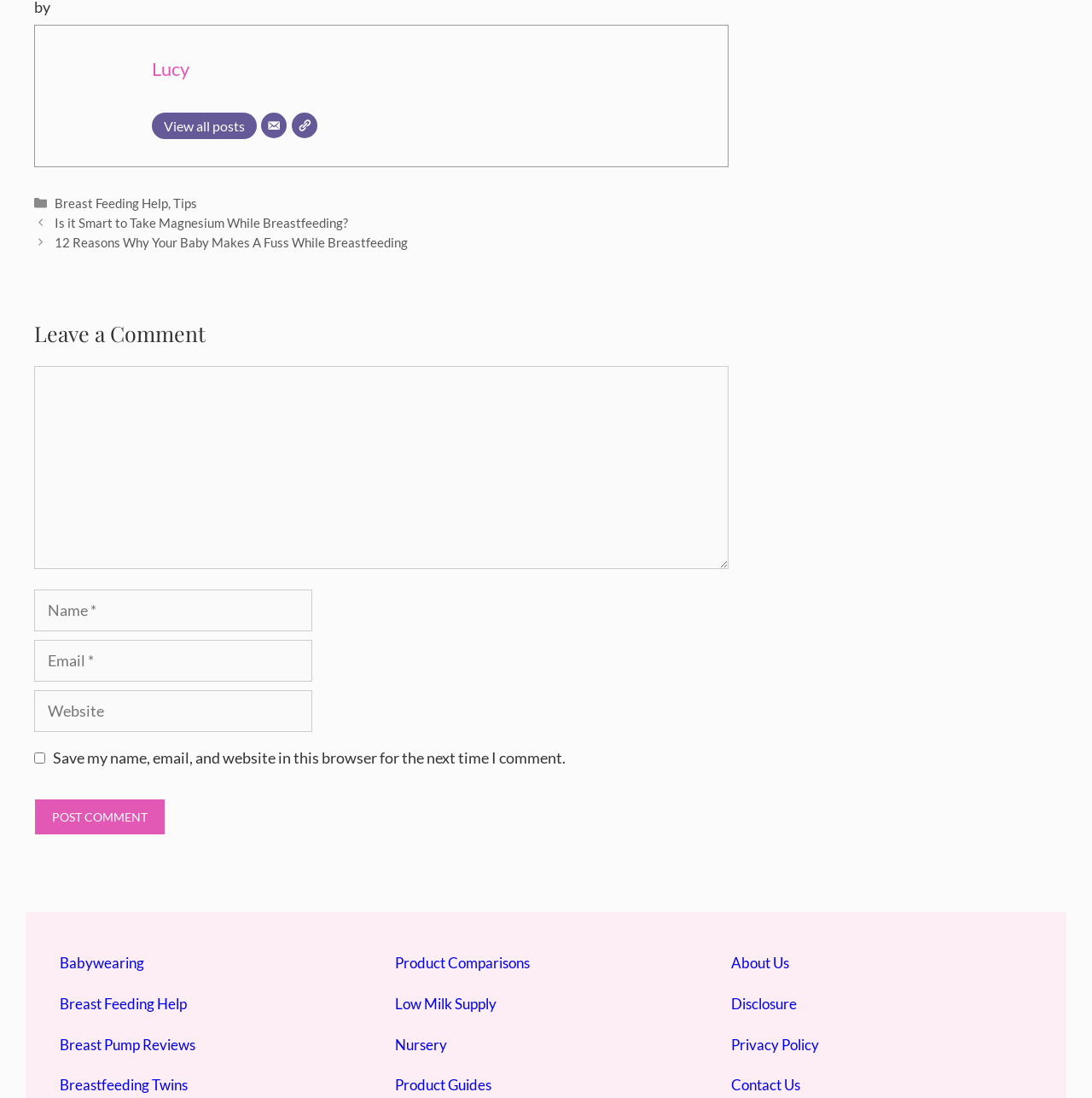Determine the bounding box coordinates of the element's region needed to click to follow the instruction: "Leave a comment". Provide these coordinates as four float numbers between 0 and 1, formatted as [left, top, right, bottom].

[0.031, 0.292, 0.667, 0.317]